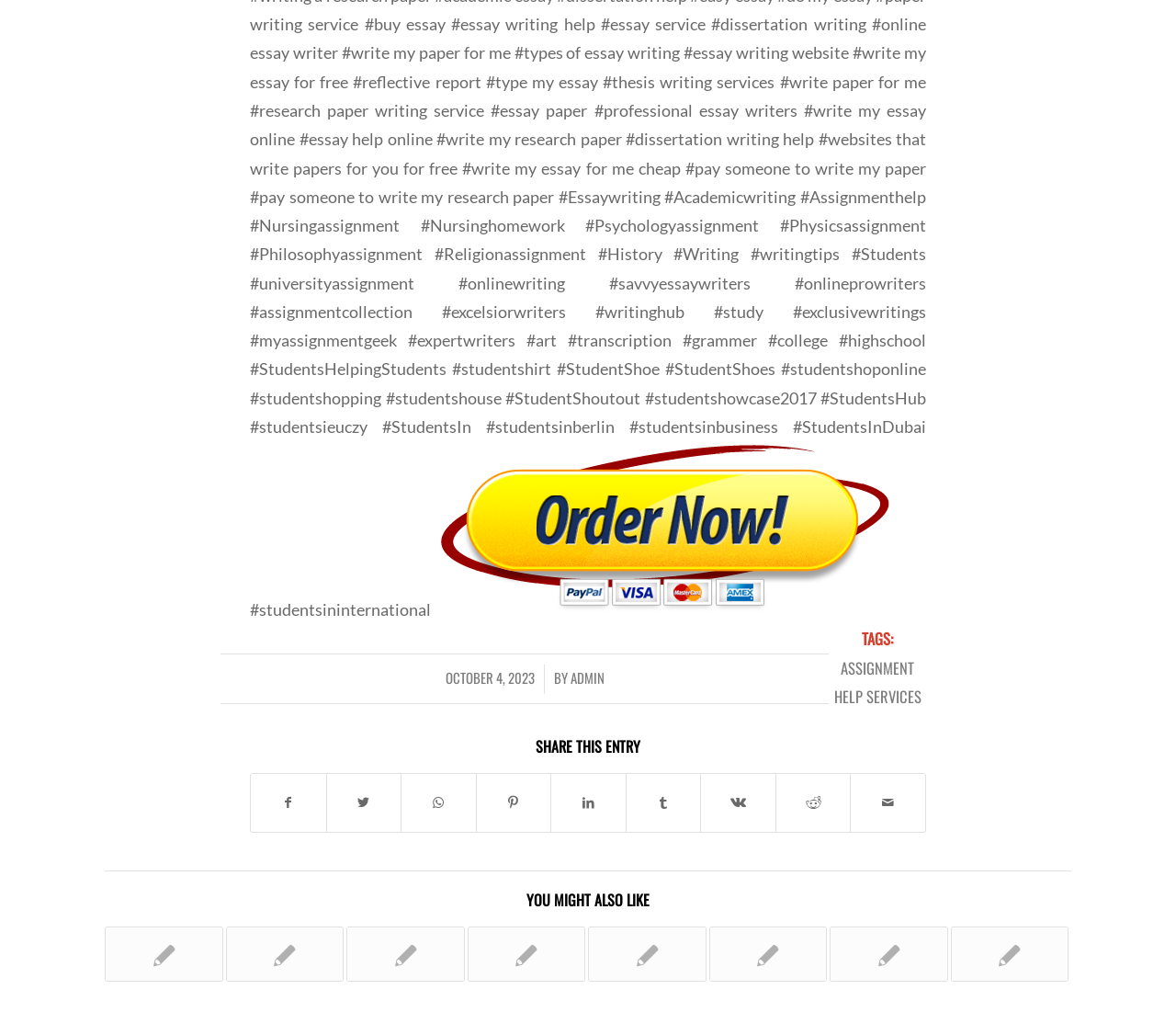What type of content is listed under 'YOU MIGHT ALSO LIKE'?
Utilize the information in the image to give a detailed answer to the question.

The section 'YOU MIGHT ALSO LIKE' lists links to other entries, which are likely related to the current entry, and are dated in September 2023.